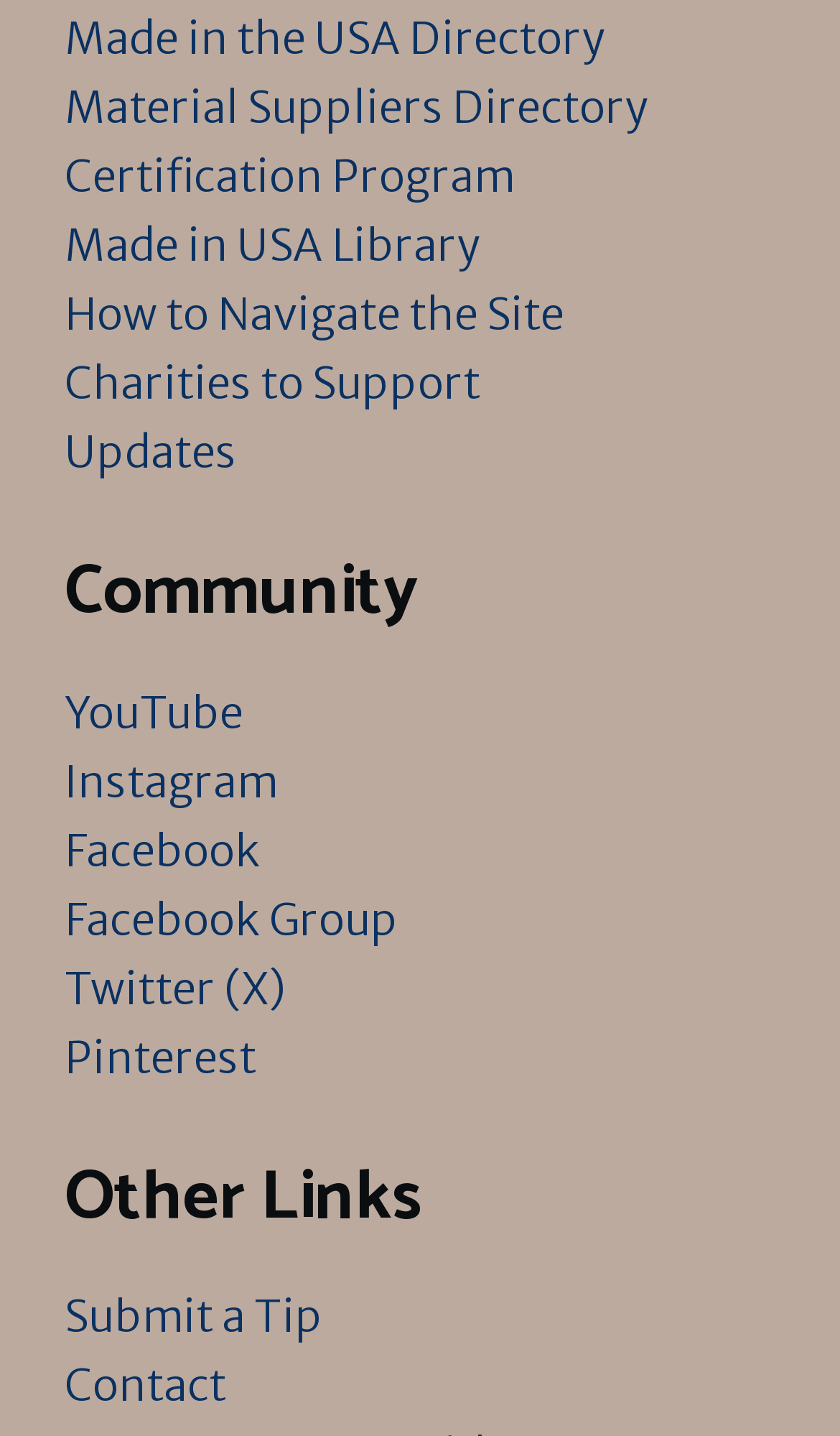Give a concise answer of one word or phrase to the question: 
What is the first link in the top navigation menu?

Made in the USA Directory